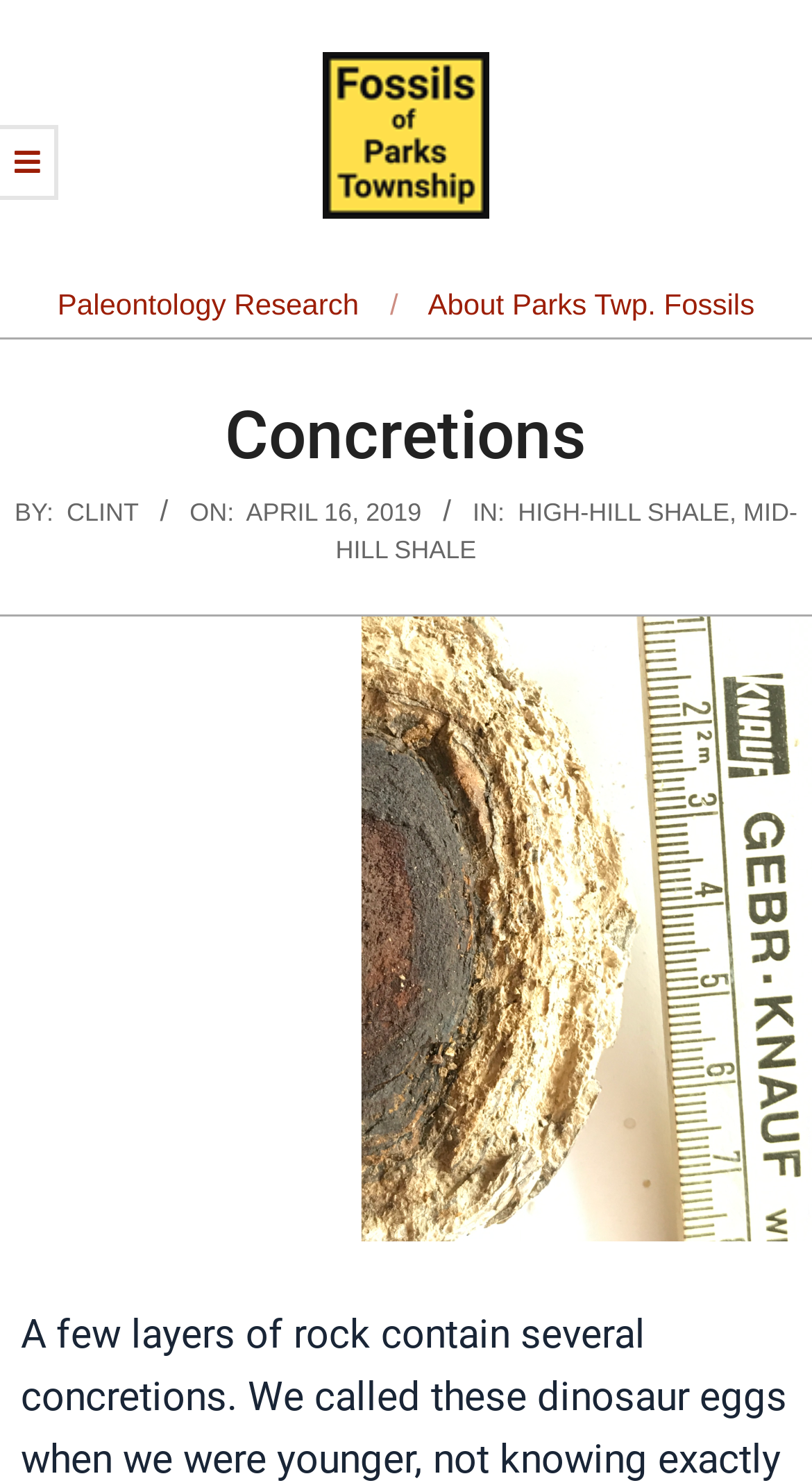Use a single word or phrase to respond to the question:
When was the article published?

Tuesday, April 16, 2019, 5:05 pm